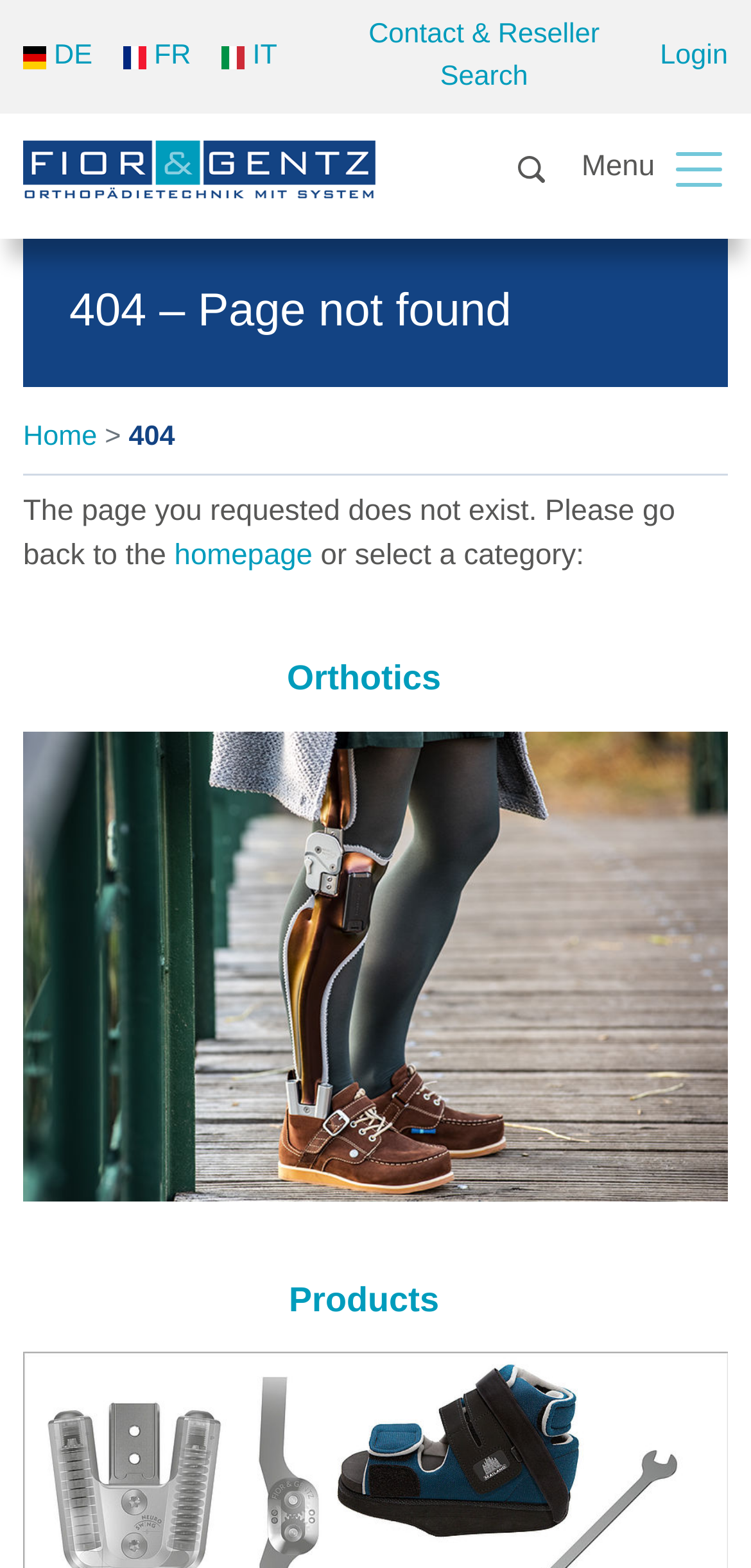Pinpoint the bounding box coordinates of the clickable element needed to complete the instruction: "view Orthotics". The coordinates should be provided as four float numbers between 0 and 1: [left, top, right, bottom].

[0.382, 0.42, 0.587, 0.445]